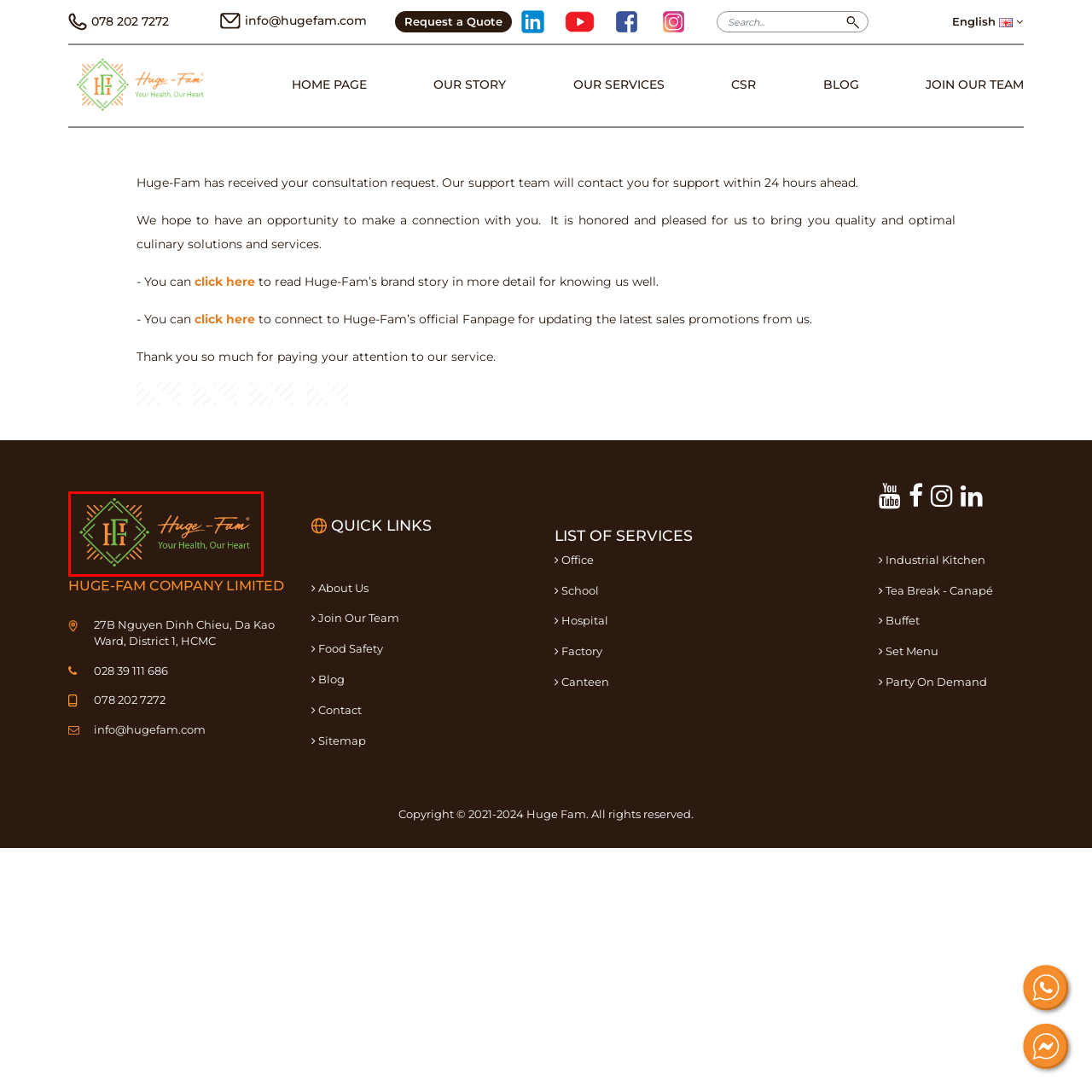What is the focus of Huge-Fam's culinary solutions?
Examine the image highlighted by the red bounding box and answer briefly with one word or a short phrase.

Health and well-being